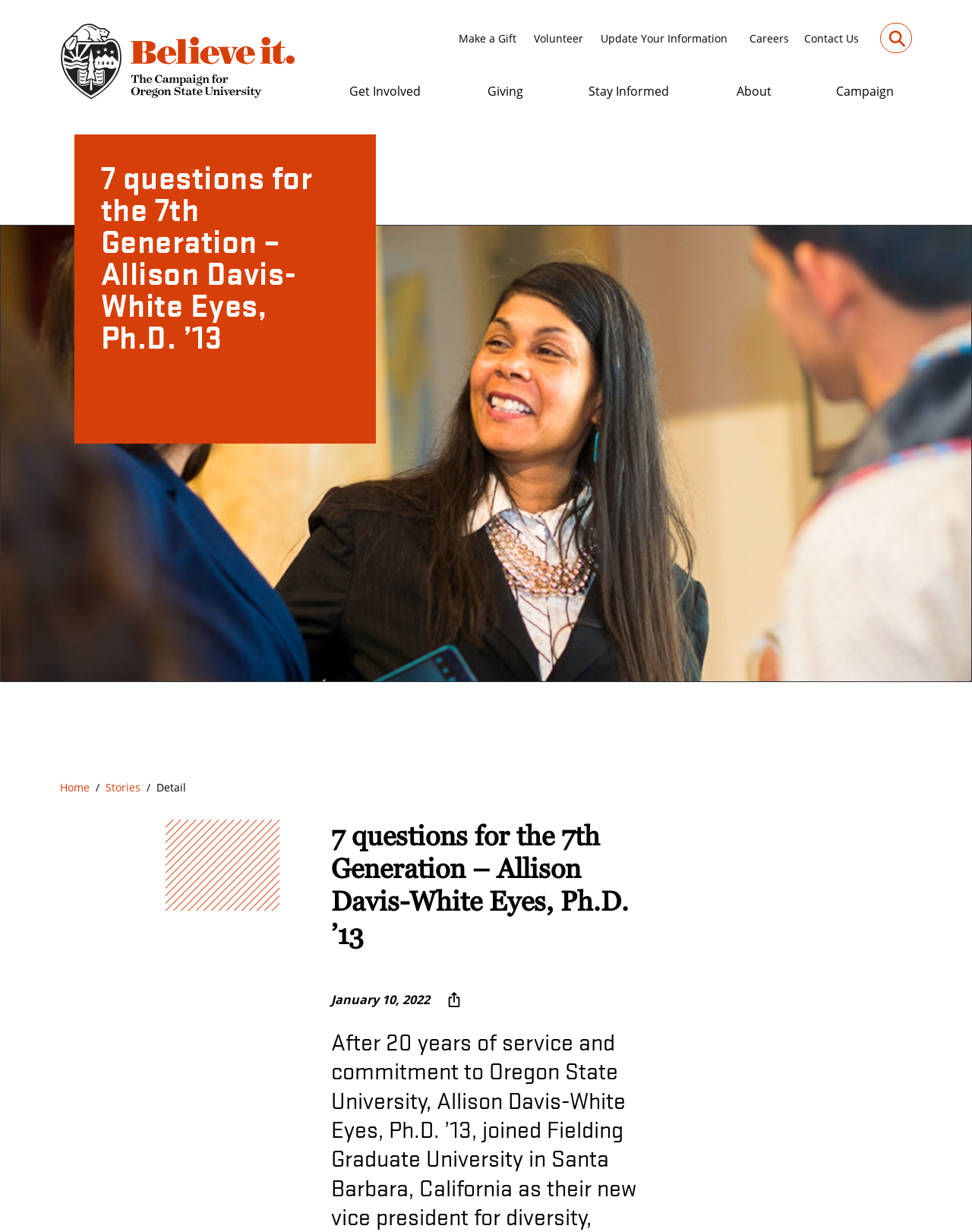Please specify the bounding box coordinates for the clickable region that will help you carry out the instruction: "Click the OSU Foundation and Alumni Association Logo".

[0.062, 0.042, 0.303, 0.056]